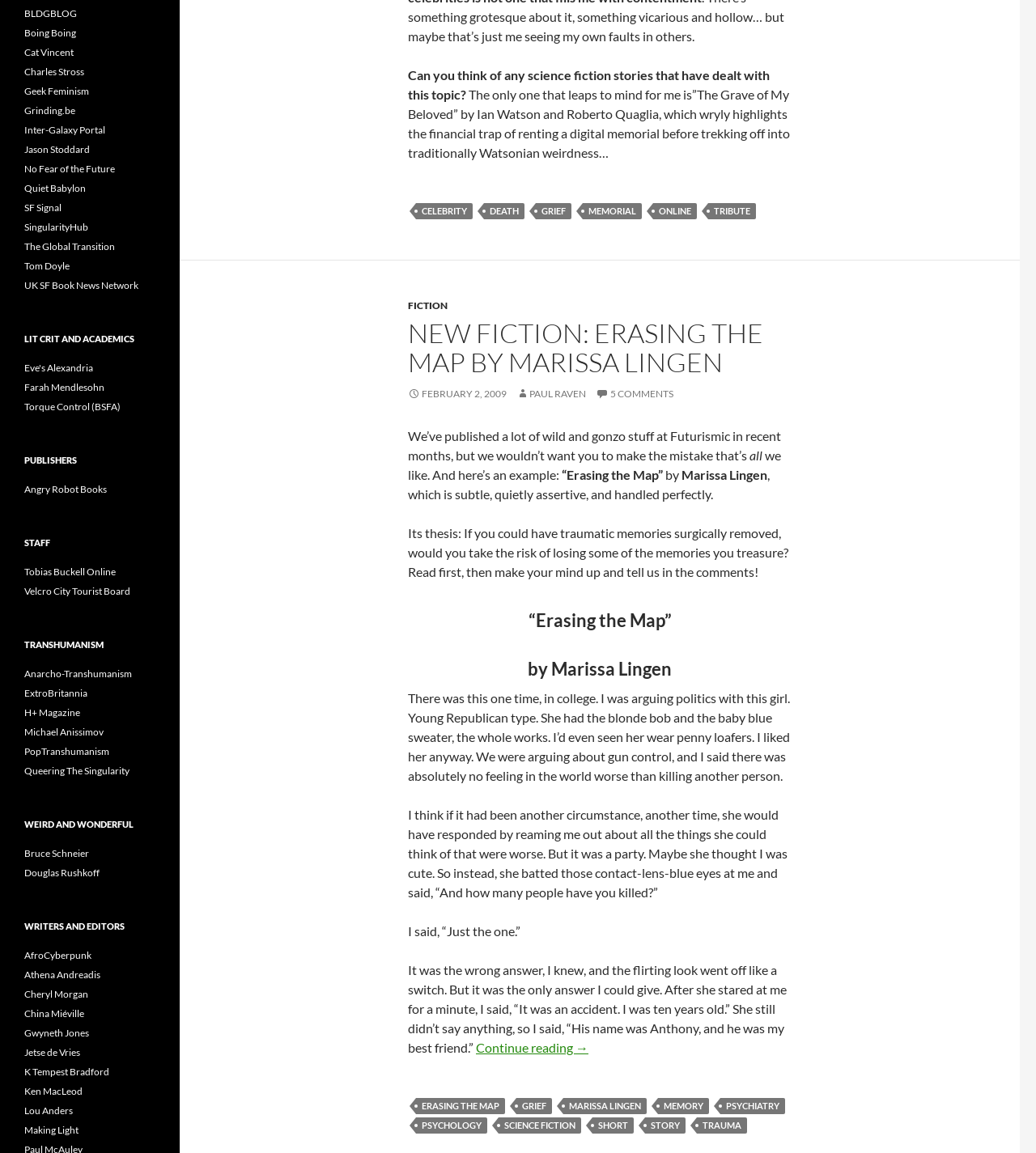Identify the bounding box for the UI element described as: "K Tempest Bradford". Ensure the coordinates are four float numbers between 0 and 1, formatted as [left, top, right, bottom].

[0.023, 0.924, 0.105, 0.935]